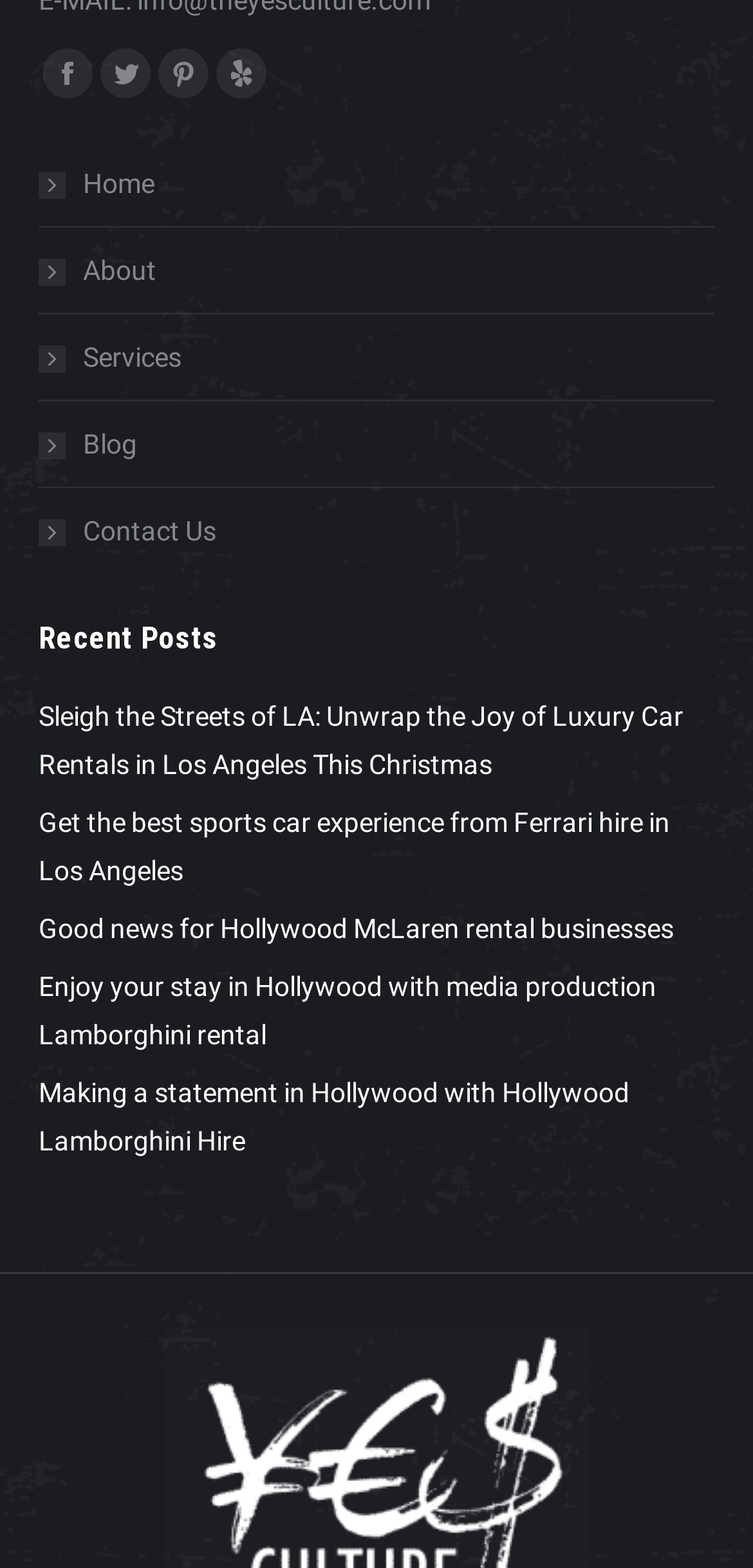What is the topic of the blog posts?
Refer to the image and provide a detailed answer to the question.

I inferred the topic of the blog posts by reading the titles of the links under the 'Recent Posts' section. All the titles mention luxury car rentals or specific car brands, such as Ferrari, McLaren, and Lamborghini, which suggests that the blog posts are about luxury car rentals.